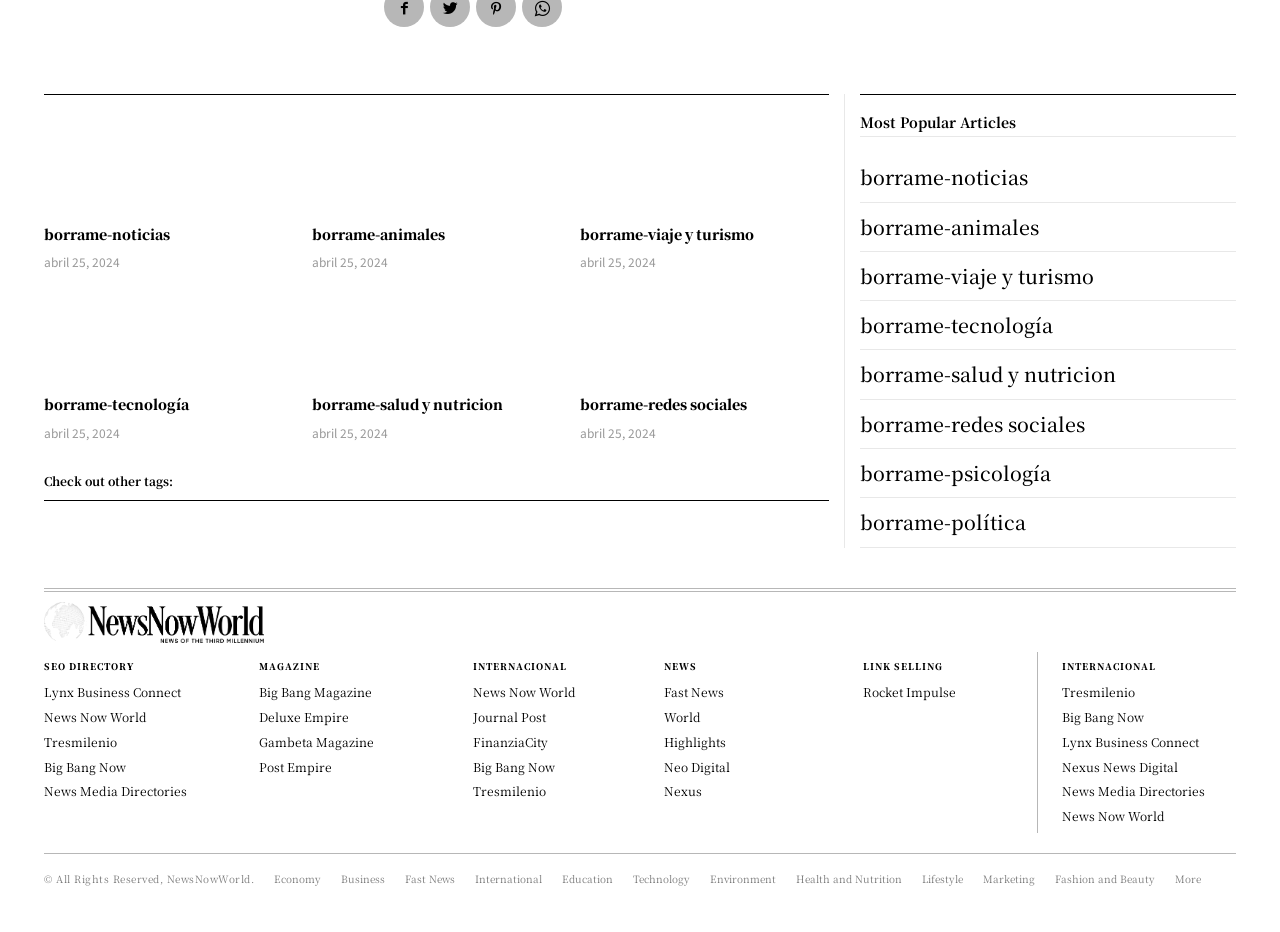How many links are there in the 'SEO DIRECTORY' section?
Respond with a short answer, either a single word or a phrase, based on the image.

6